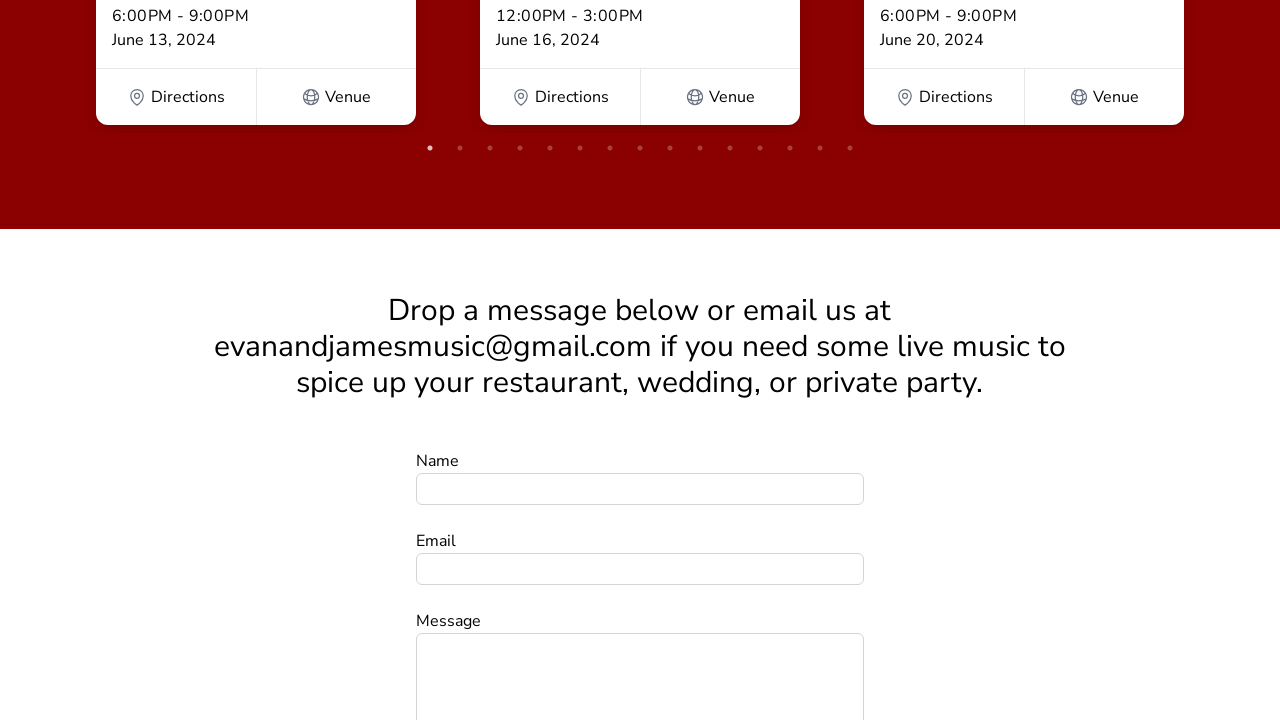Using the information in the image, give a comprehensive answer to the question: 
What is the time of the second event?

I found the time by looking at the StaticText element with the text '12:00PM - 3:00PM' which is located at the middle of the webpage, indicating the time of the second event.